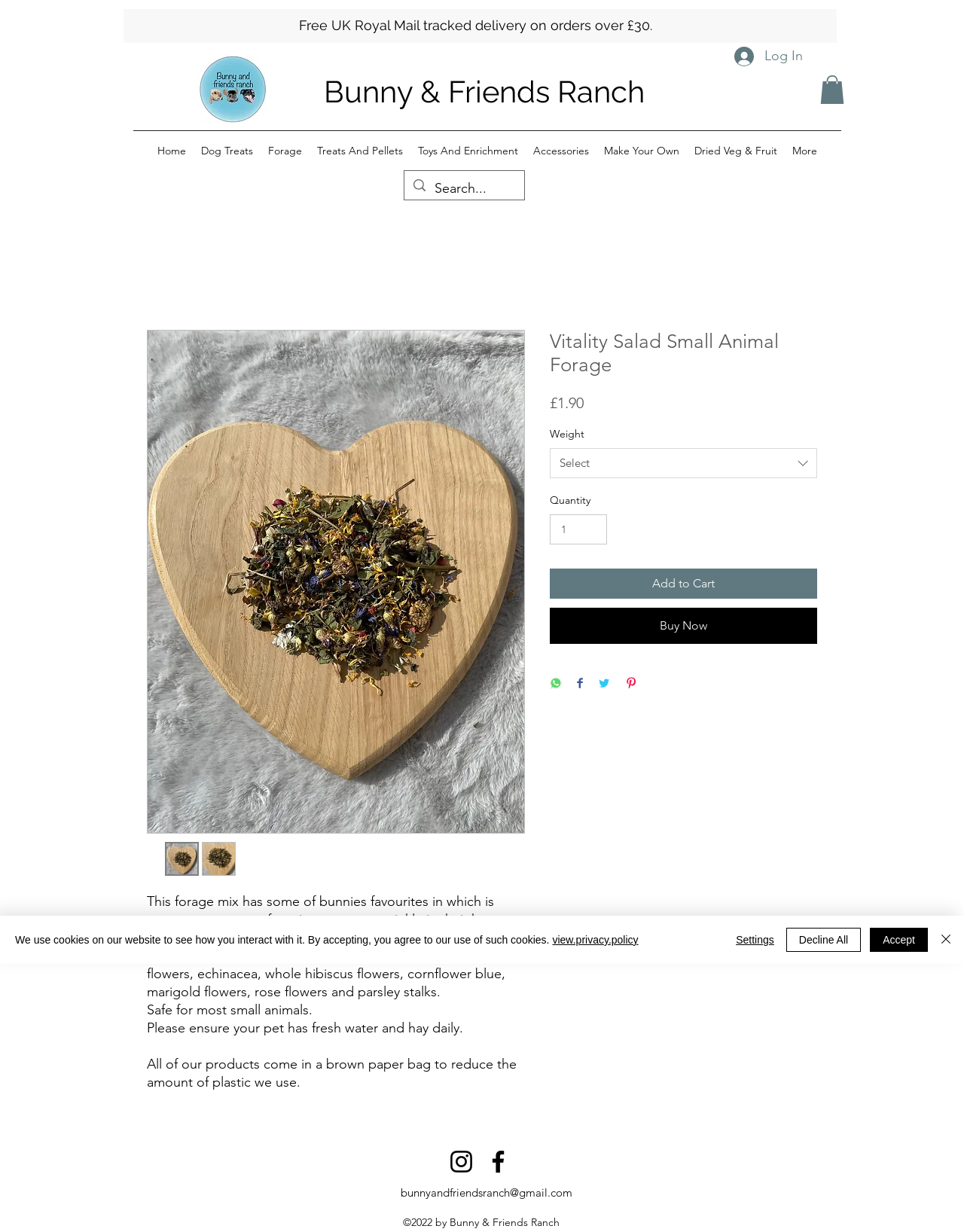Determine the bounding box coordinates for the clickable element required to fulfill the instruction: "Subscribe to newsletters". Provide the coordinates as four float numbers between 0 and 1, i.e., [left, top, right, bottom].

None